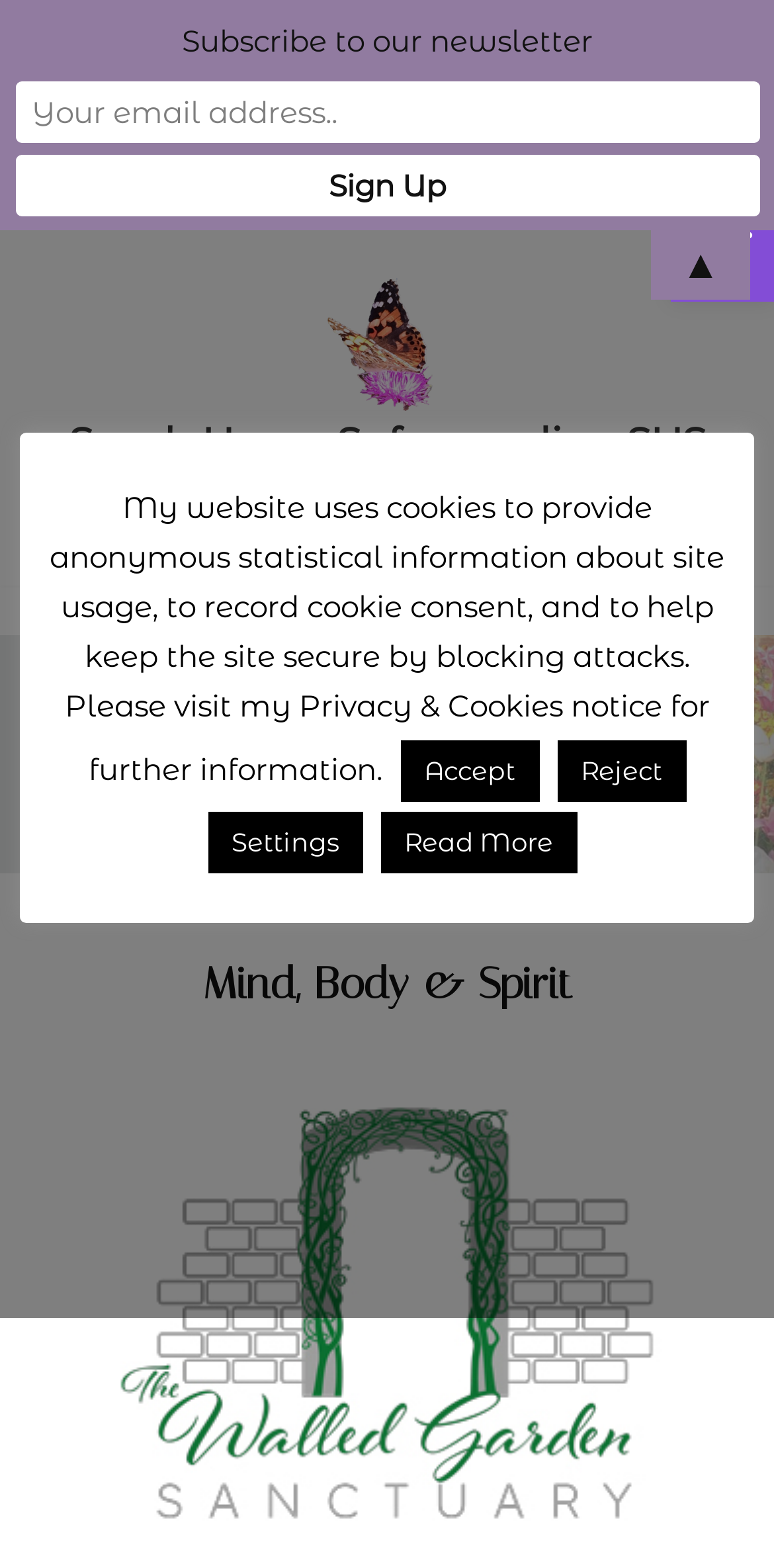What is the name of the person offering the retreats?
Answer the question with a thorough and detailed explanation.

Based on the link 'Sarah Henry Safeguarding SHS' and the image 'butterfly on flower' next to it, I infer that Sarah Henry is the person offering the retreats.